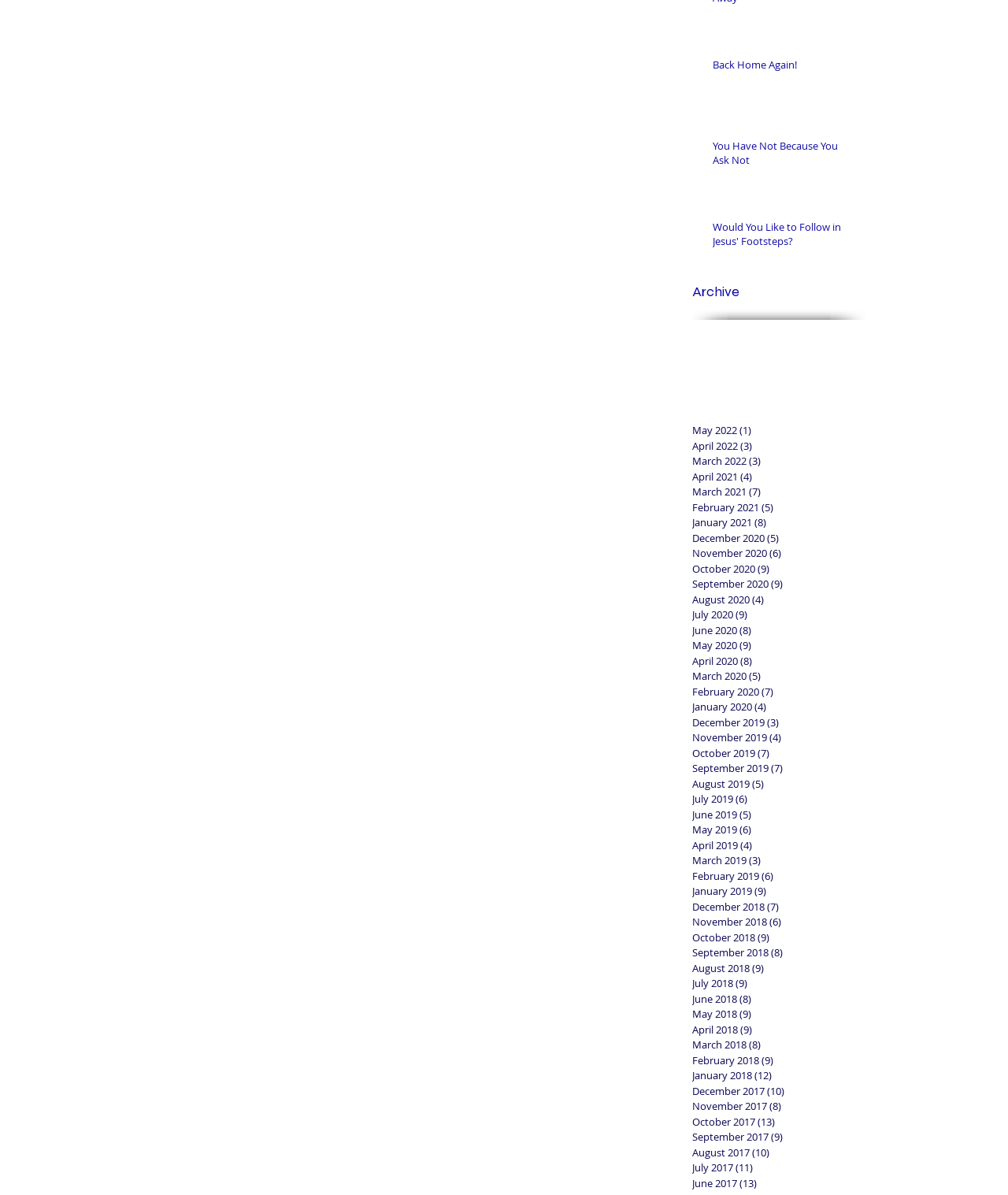Please determine the bounding box coordinates for the element that should be clicked to follow these instructions: "Explore 'Archive' section".

[0.687, 0.236, 0.859, 0.253]